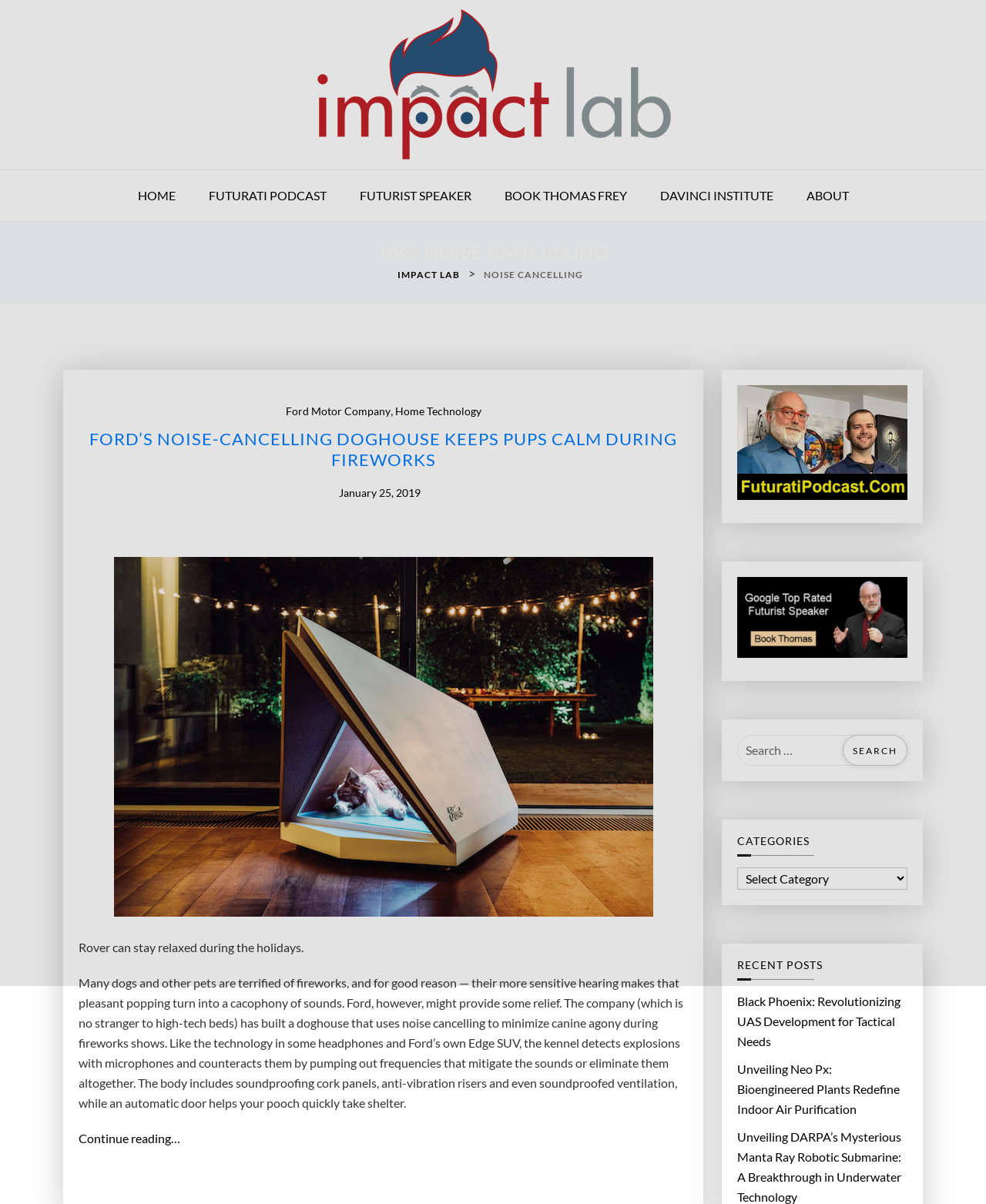Identify and extract the main heading of the webpage.

TAG: NOISE CANCELLING